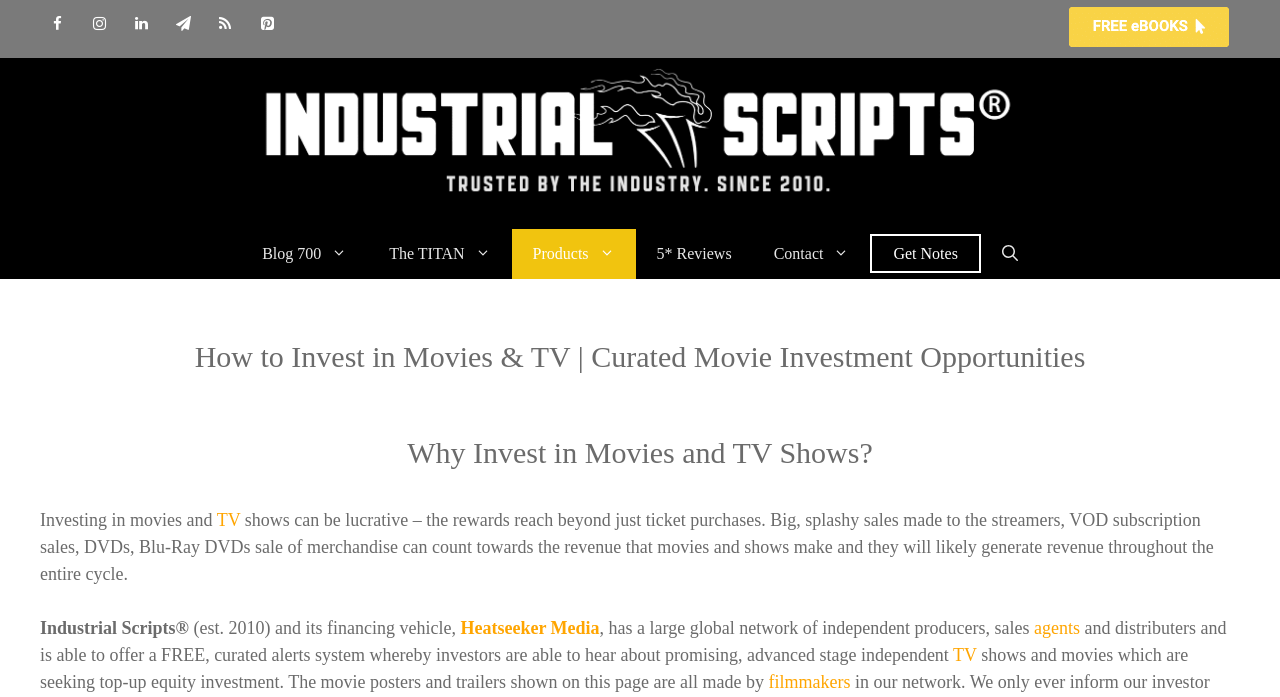Please locate the bounding box coordinates of the element that should be clicked to achieve the given instruction: "Visit Industrial Scripts website".

[0.141, 0.174, 0.859, 0.203]